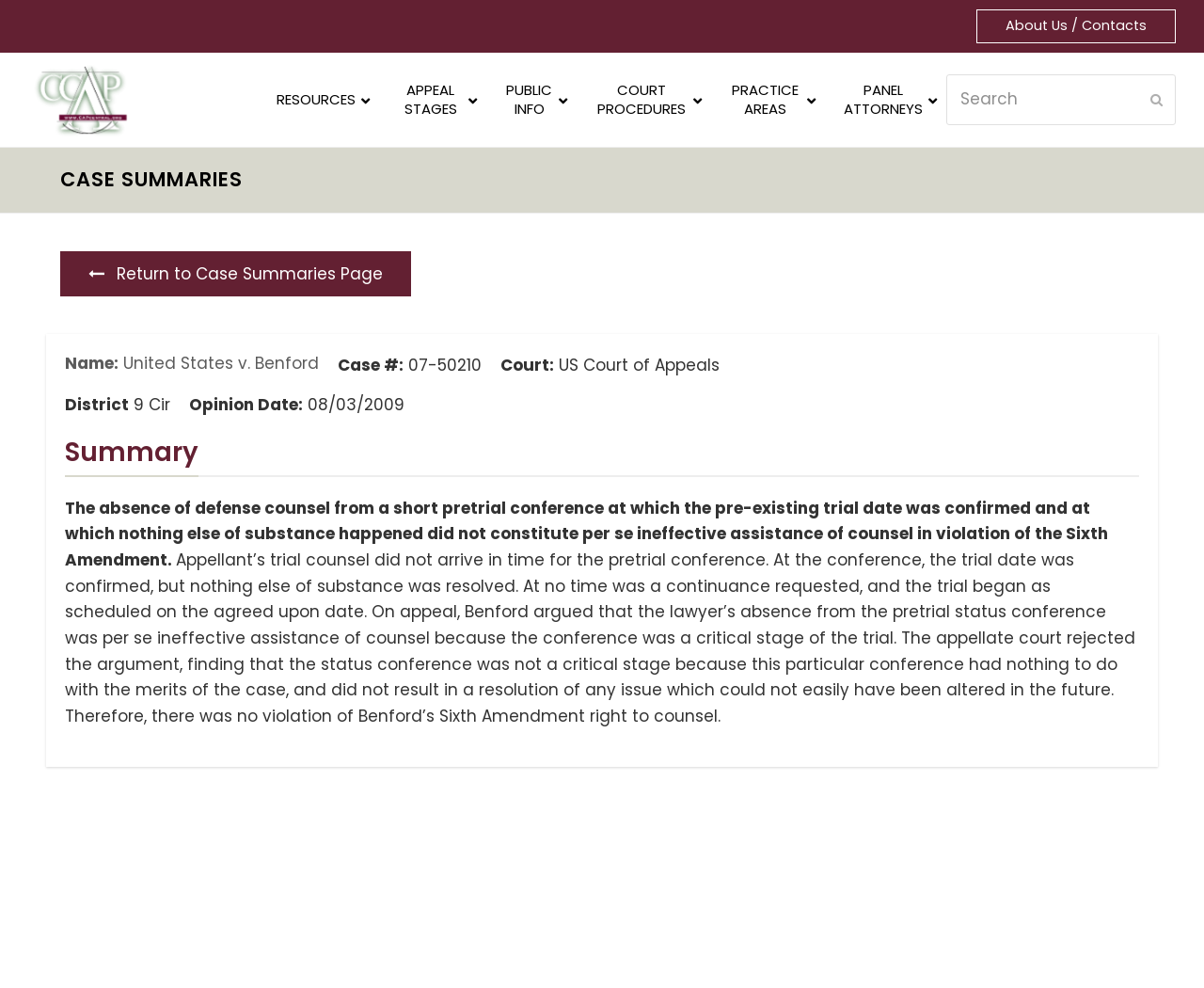Locate the bounding box coordinates of the area that needs to be clicked to fulfill the following instruction: "Go to the CCAP homepage". The coordinates should be in the format of four float numbers between 0 and 1, namely [left, top, right, bottom].

[0.023, 0.088, 0.11, 0.111]